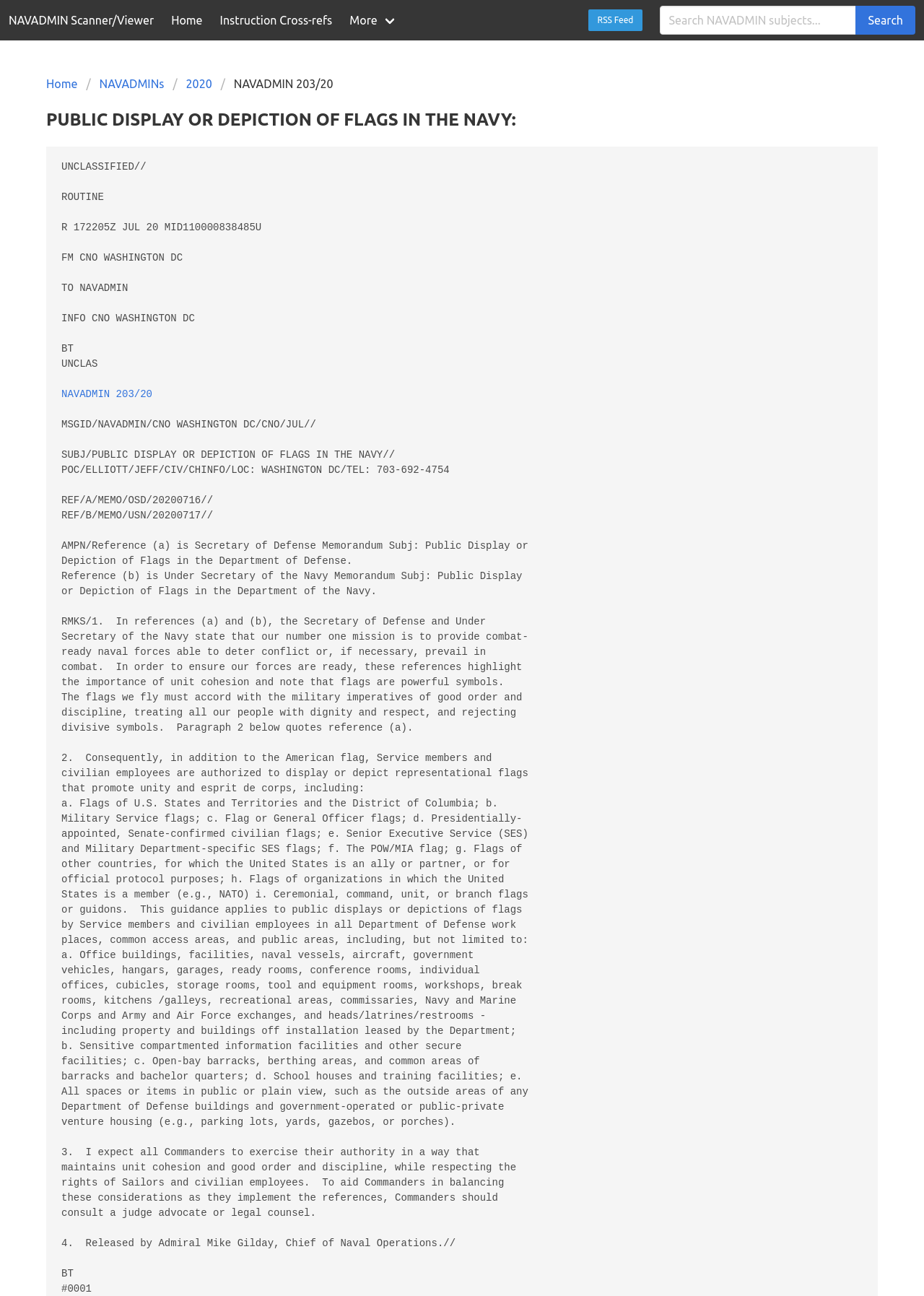Please determine the bounding box coordinates of the element's region to click in order to carry out the following instruction: "Go to Home page". The coordinates should be four float numbers between 0 and 1, i.e., [left, top, right, bottom].

[0.176, 0.0, 0.229, 0.031]